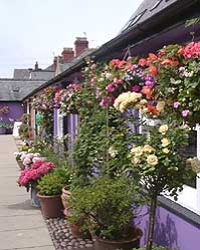Give a comprehensive caption for the image.

The image showcases a charming exterior of a building adorned with vibrant floral displays. The wall features an array of flowering plants cascading from pots, creating a picturesque and inviting atmosphere. The flowers, in various colors including pink, yellow, and purple, enhance the aesthetic of the structure, which is painted in a rich purple hue. This flourishing floral arrangement not only adds beauty but also reflects a warm, welcoming ambiance typical of well-tended gardens. The setting suggests a peaceful locality, possibly in a quaint village, where nature and architecture harmoniously coexist.